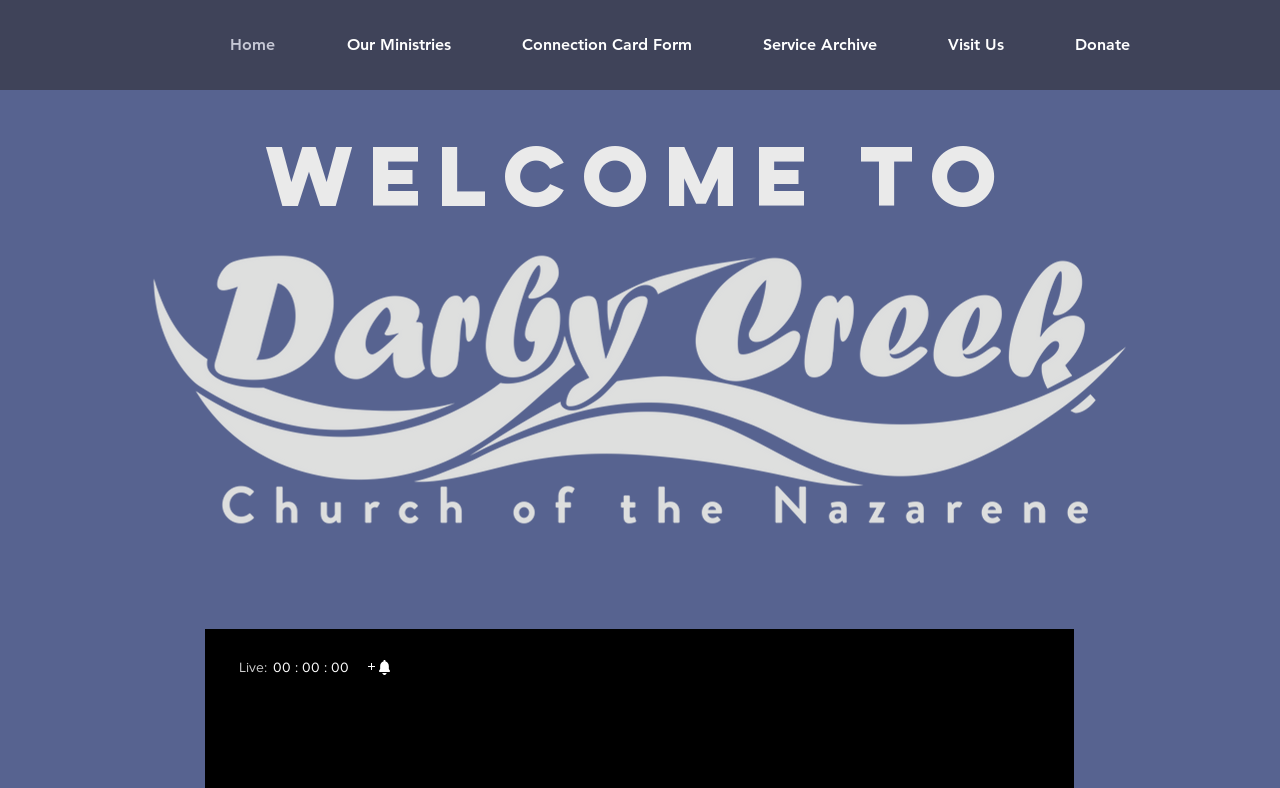Provide a one-word or brief phrase answer to the question:
What is the name of the church?

Darby Creek